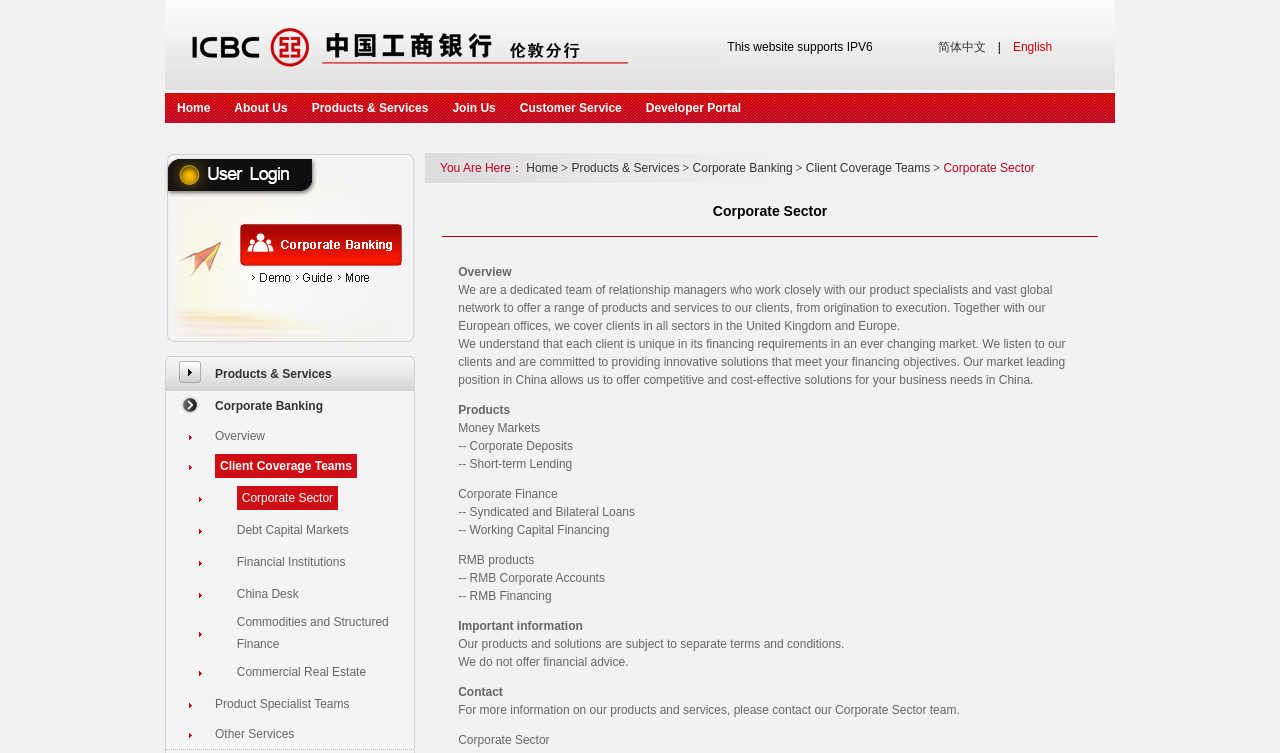Locate the bounding box coordinates of the element to click to perform the following action: 'Explore Debt Capital Markets'. The coordinates should be given as four float values between 0 and 1, in the form of [left, top, right, bottom].

[0.185, 0.684, 0.323, 0.724]